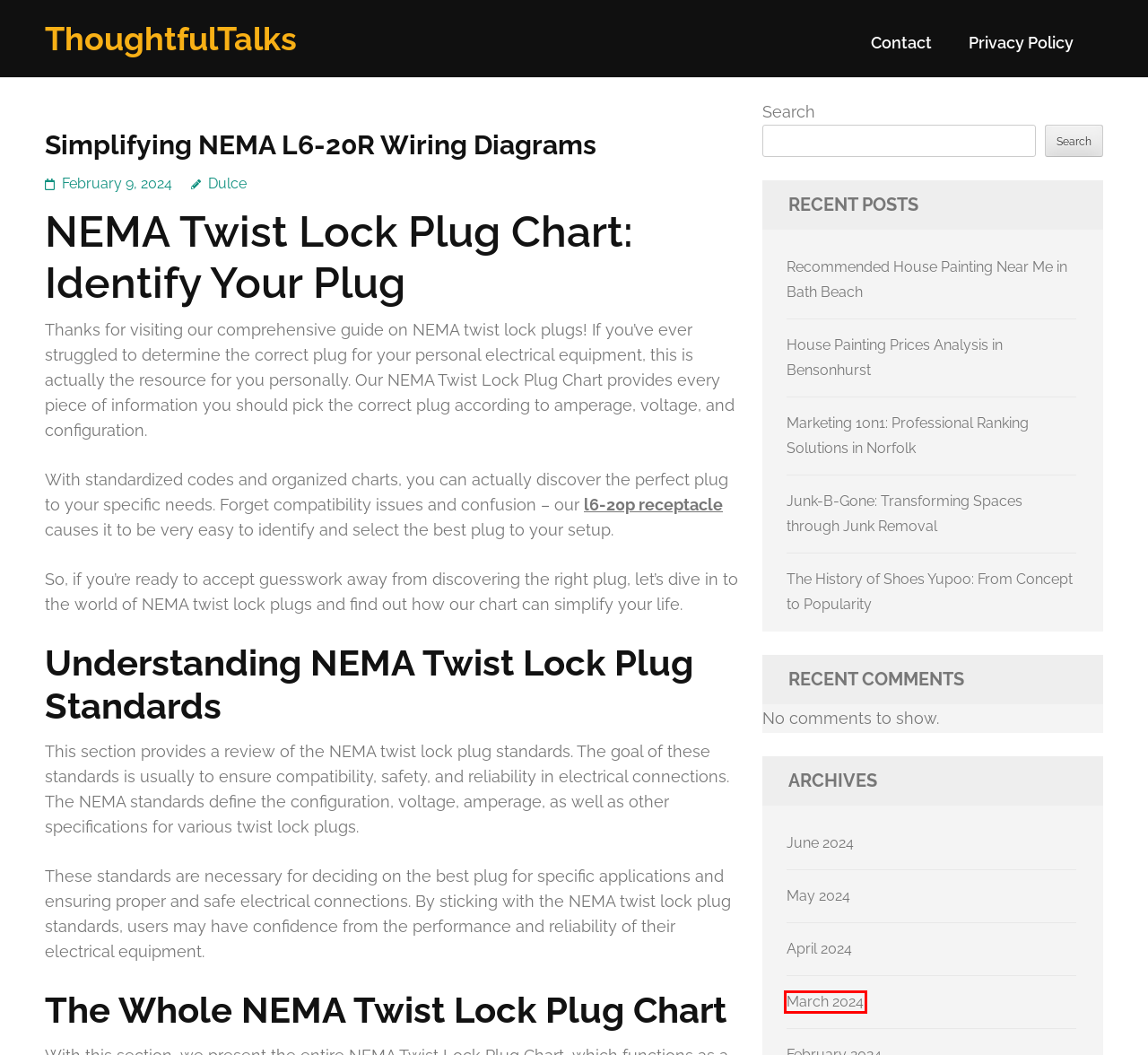You have a screenshot showing a webpage with a red bounding box highlighting an element. Choose the webpage description that best fits the new webpage after clicking the highlighted element. The descriptions are:
A. The History of Shoes Yupoo: From Concept to Popularity – ThoughtfulTalks
B. Privacy Policy – ThoughtfulTalks
C. Recommended House Painting Near Me in Bath Beach – ThoughtfulTalks
D. Marketing 1on1: Professional Ranking Solutions in Norfolk – ThoughtfulTalks
E. ThoughtfulTalks
F. March 2024 – ThoughtfulTalks
G. Dulce – ThoughtfulTalks
H. April 2024 – ThoughtfulTalks

F